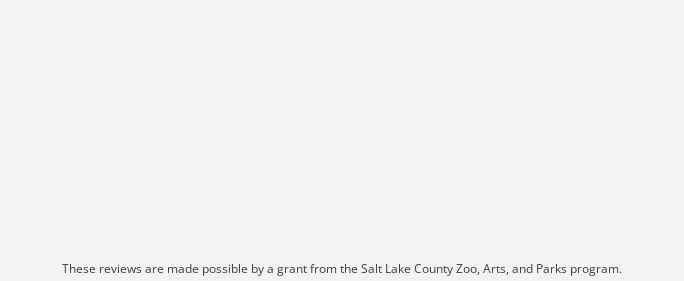Explain the contents of the image with as much detail as possible.

The image features a caption that reads: "These reviews are made possible by a grant from the Salt Lake County Zoo, Arts, and Parks program." This statement highlights the financial support that facilitates the publication of reviews, emphasizing the importance of community grants in promoting local arts and culture. The context suggests a commitment to fostering artistic endeavors within the community, underscoring the collaborative efforts between organizations and the arts sector.